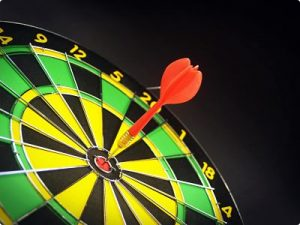Analyze the image and describe all key details you can observe.

The image depicts a dartboard featuring a bright red dart that has successfully hit the bullseye, symbolizing precision and focus. The dartboard is characterized by an alternating pattern of green, yellow, and black sectors, showcasing the traditional design often associated with dart games. This visual can represent themes of goal achievement and concentration, aligning well with the content discussing the Alexander Technique, which emphasizes the importance of intention and awareness in pursuing goals. The clarity of the dart's placement serves as a metaphor for the balanced approach advocated in the technique, highlighting how awareness can enhance the process of reaching one's objectives.